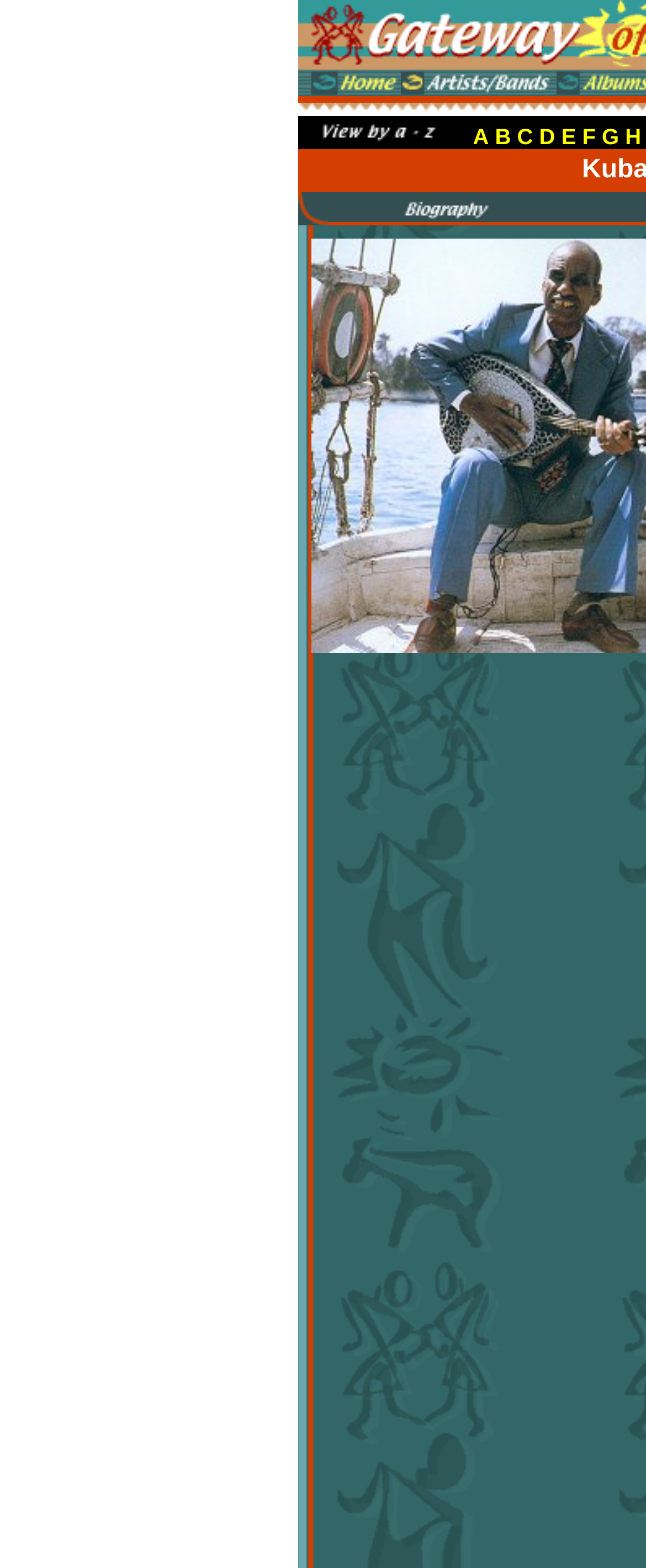How many links are there in the top section?
Answer the question based on the image using a single word or a brief phrase.

8